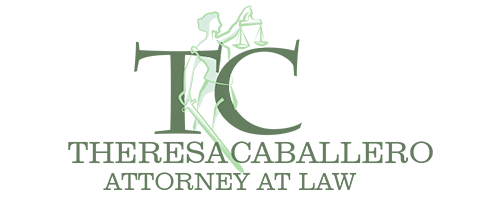What is written below the initials 'TC'?
From the image, respond using a single word or phrase.

THERESA CABALLERO